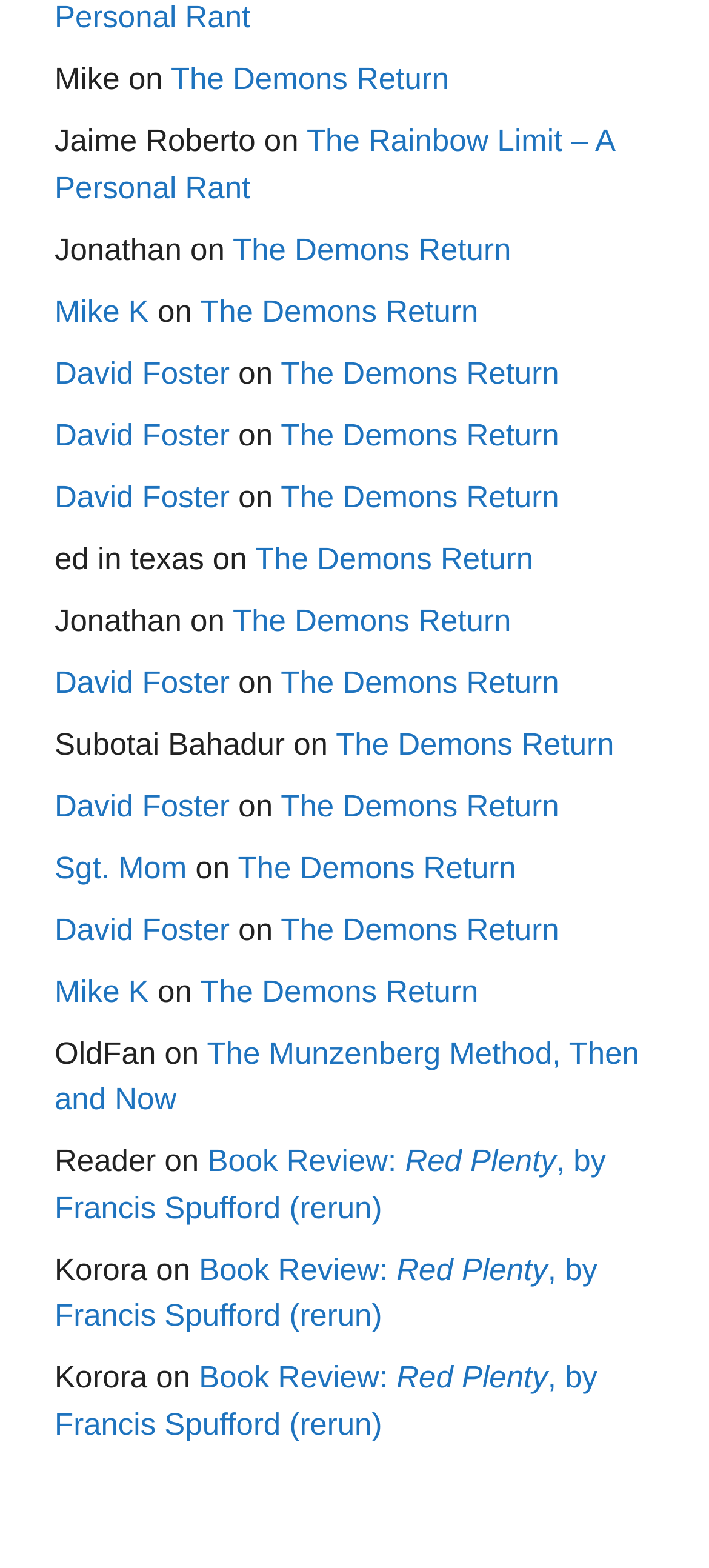Specify the bounding box coordinates (top-left x, top-left y, bottom-right x, bottom-right y) of the UI element in the screenshot that matches this description: David Foster

[0.077, 0.227, 0.324, 0.249]